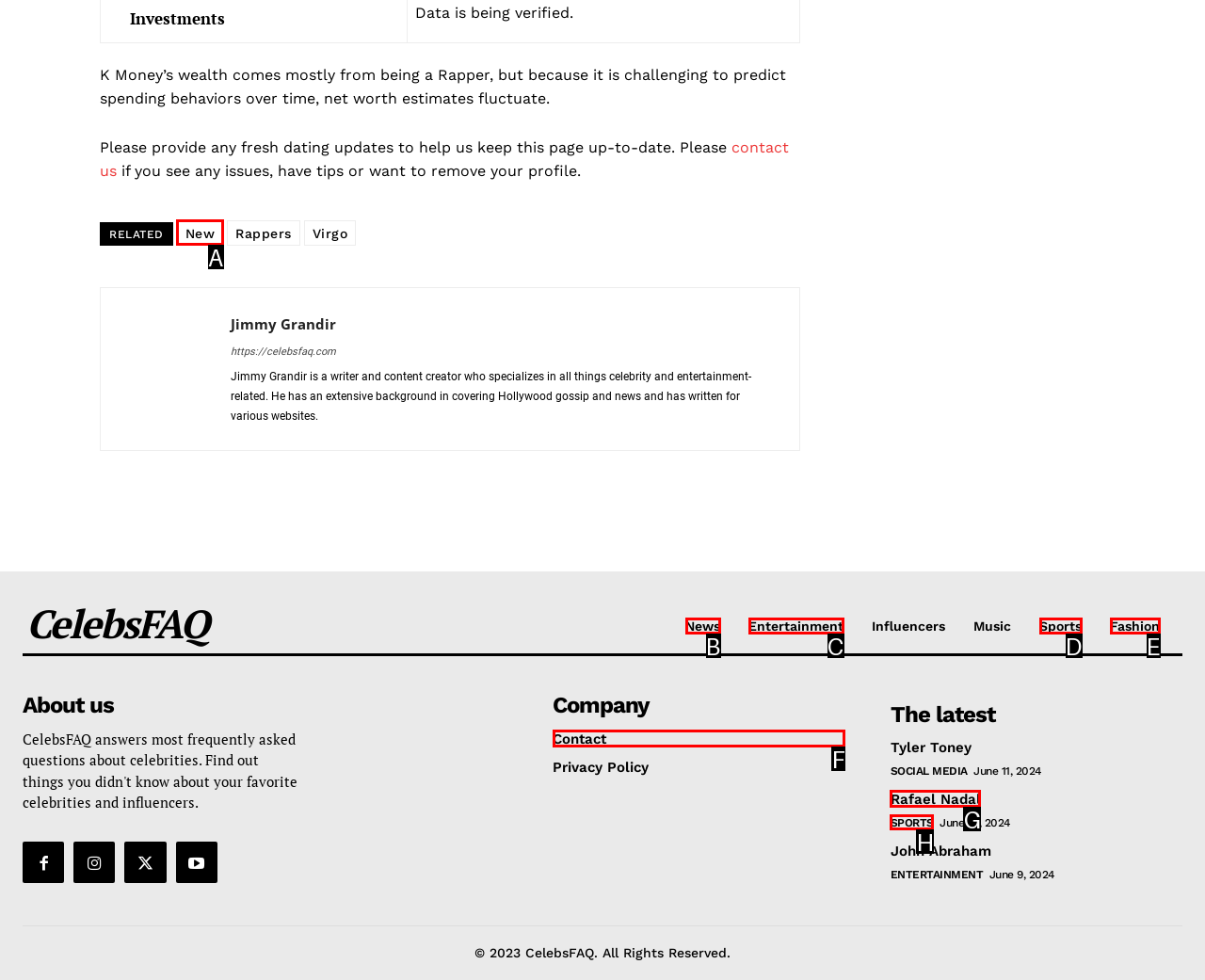Determine which option you need to click to execute the following task: Check 'News'. Provide your answer as a single letter.

B